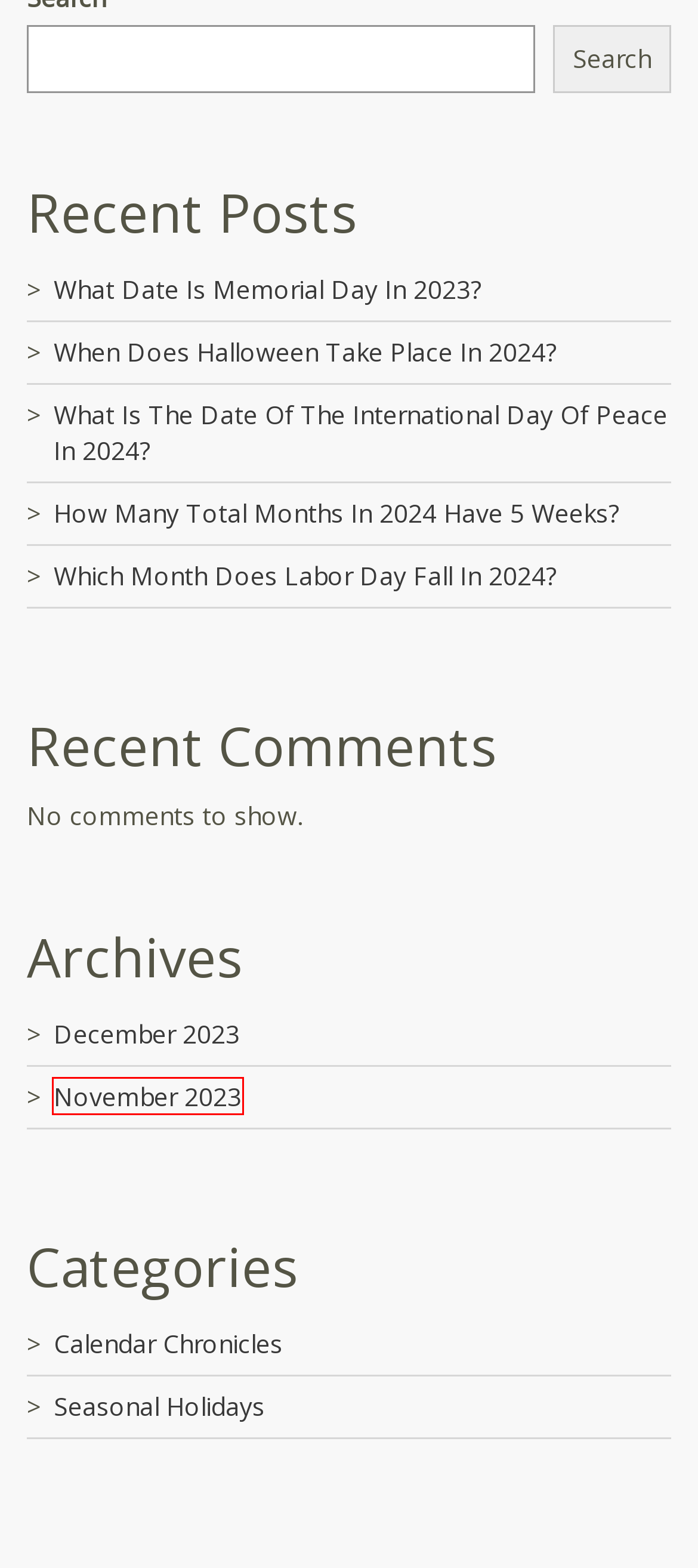Review the webpage screenshot provided, noting the red bounding box around a UI element. Choose the description that best matches the new webpage after clicking the element within the bounding box. The following are the options:
A. How Many Total Months In 2024 Have 5 Weeks?
B. November 2023 - 2024 Calendar
C. What Is The Date Of The International Day Of Peace In 2024?
D. Seasonal Holidays Archives - 2024 Calendar
E. December 2023 - 2024 Calendar
F. Which Month Does Labor Day Fall In 2024?
G. When Does Halloween Take Place In 2024?
H. What Date Is Memorial Day In 2023?

B